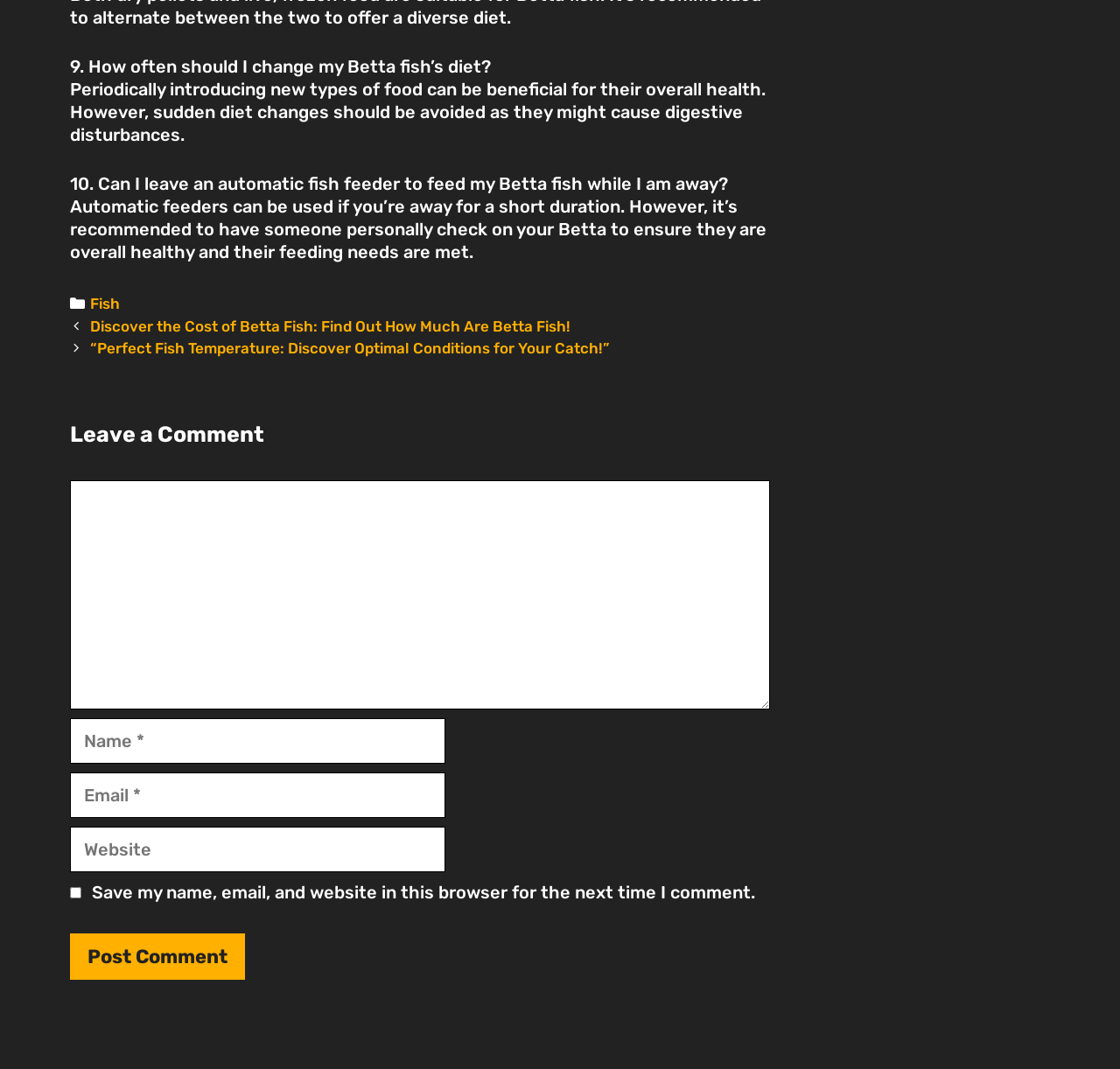Please find and report the bounding box coordinates of the element to click in order to perform the following action: "Click on the 'Fish' category". The coordinates should be expressed as four float numbers between 0 and 1, in the format [left, top, right, bottom].

[0.081, 0.276, 0.107, 0.292]